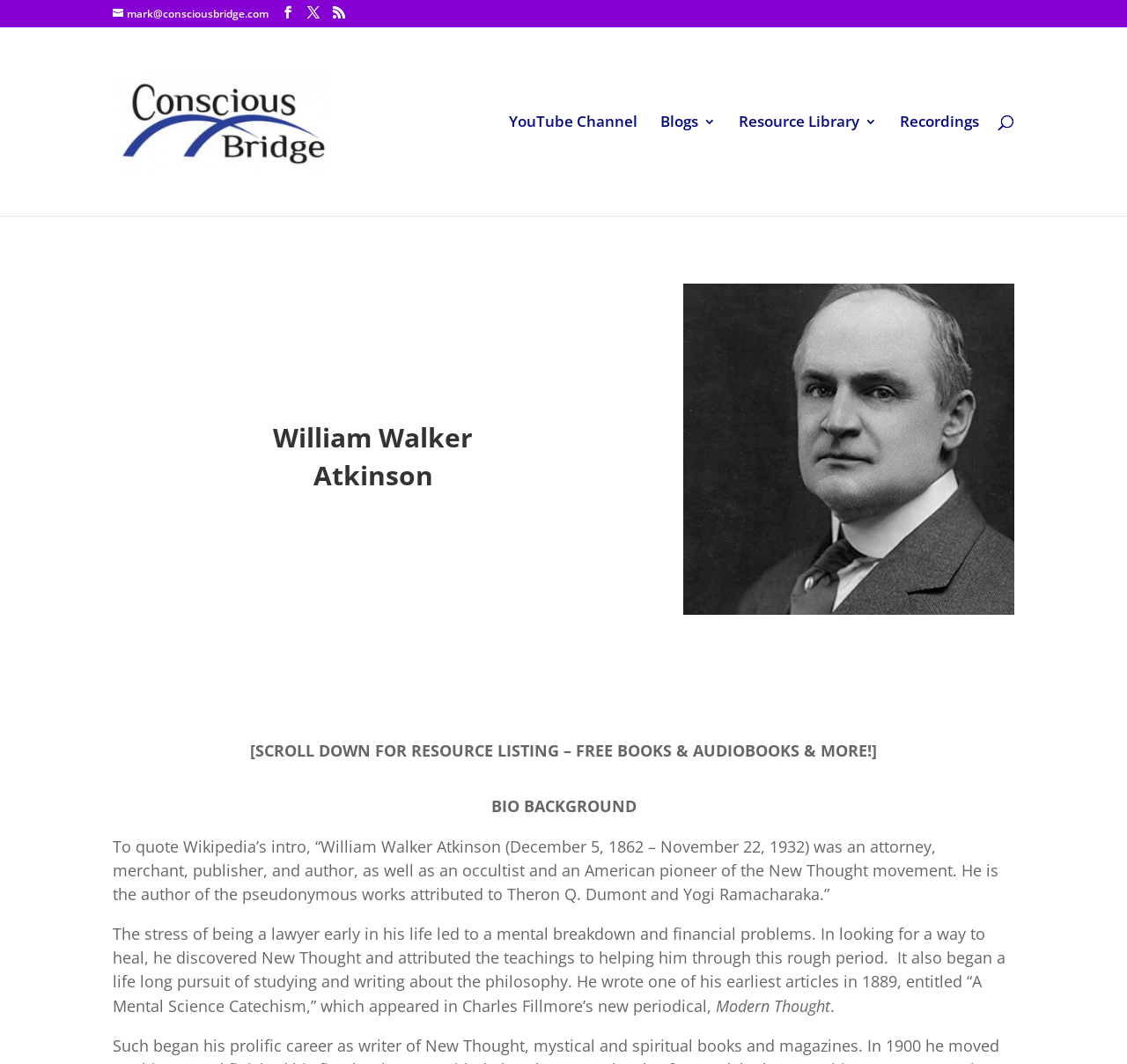Please give a succinct answer to the question in one word or phrase:
What is the name of the channel that can be accessed from the webpage?

YouTube Channel